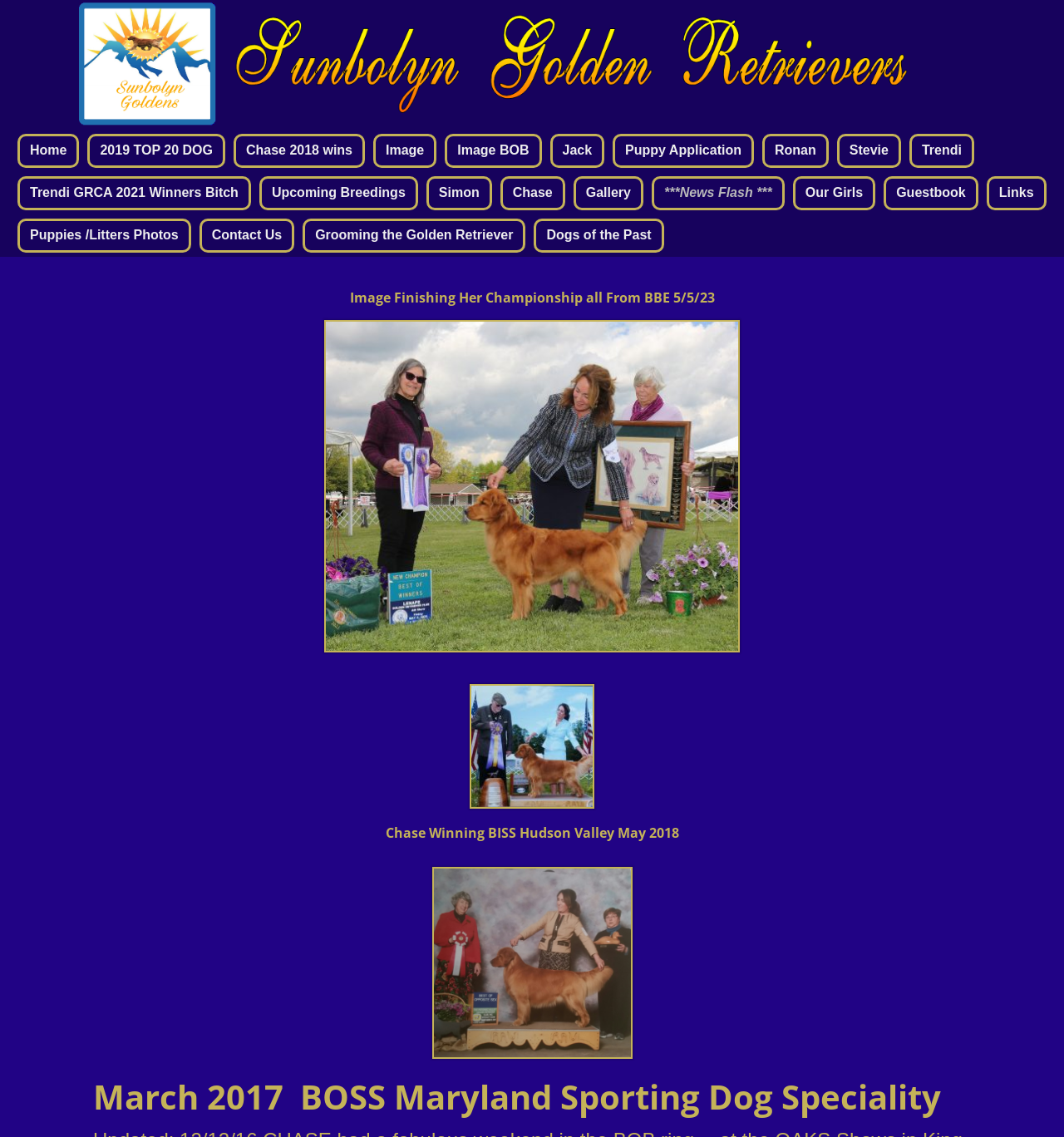What is the name of the dog that won BISS Hudson Valley in May 2018? Refer to the image and provide a one-word or short phrase answer.

Chase